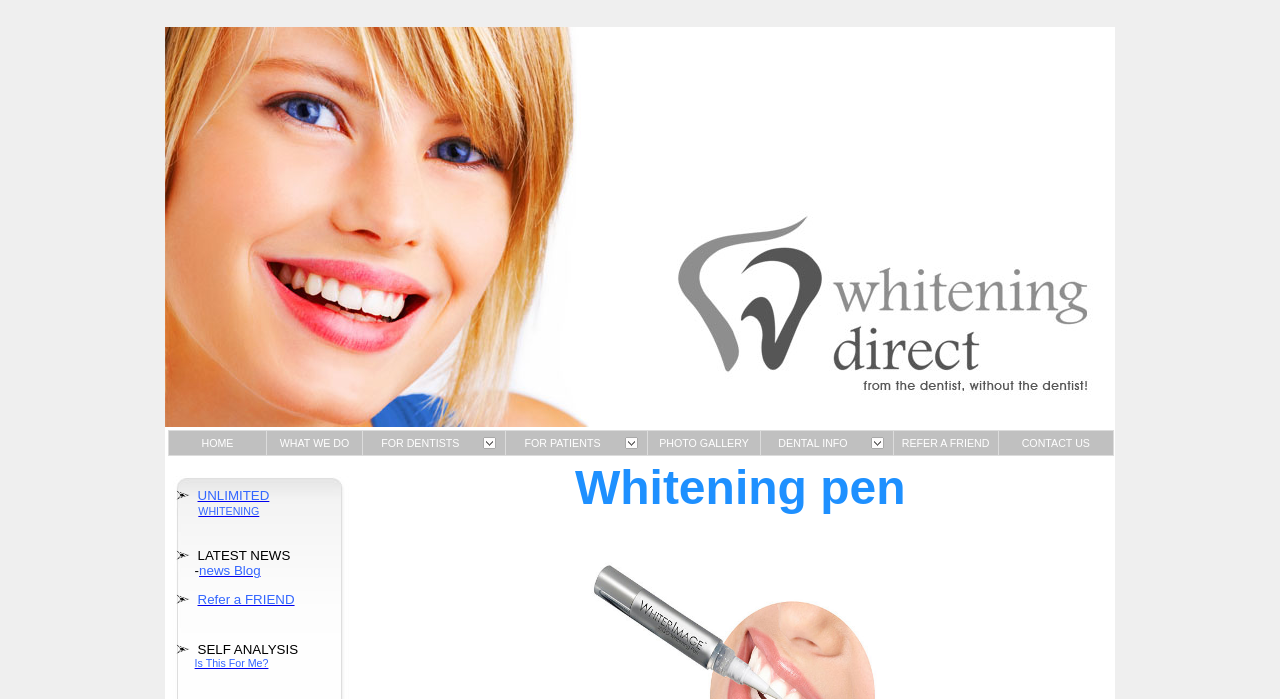How many images are on the webpage?
Please provide a single word or phrase as the answer based on the screenshot.

5